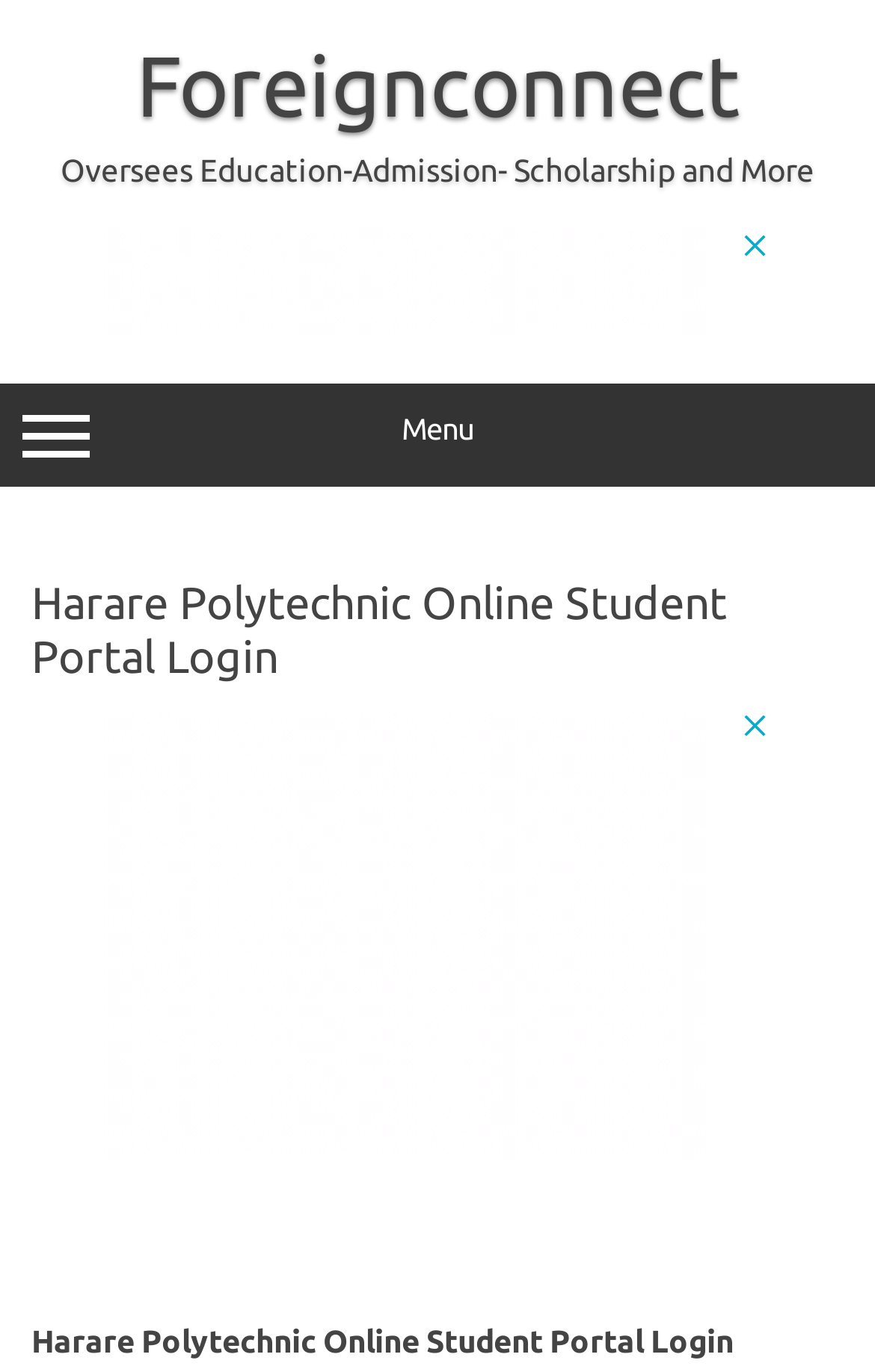Construct a comprehensive description capturing every detail on the webpage.

The webpage is titled "Harare Polytechnic Online Student Portal Login" and appears to be a login portal for students. At the top-left corner, there is a link to "Foreignconnect". Below this link, a static text reads "Oversees Education-Admission- Scholarship and More", which spans almost the entire width of the page. 

To the right of the static text, there is an advertisement iframe that takes up a significant portion of the page. 

On the left side of the page, there is a "Menu" button that, when expanded, controls a menu section labeled "menu-top". This menu section contains a header with the same title as the webpage, "Harare Polytechnic Online Student Portal Login". 

Below the menu section, there is another advertisement iframe that occupies a large area of the page.